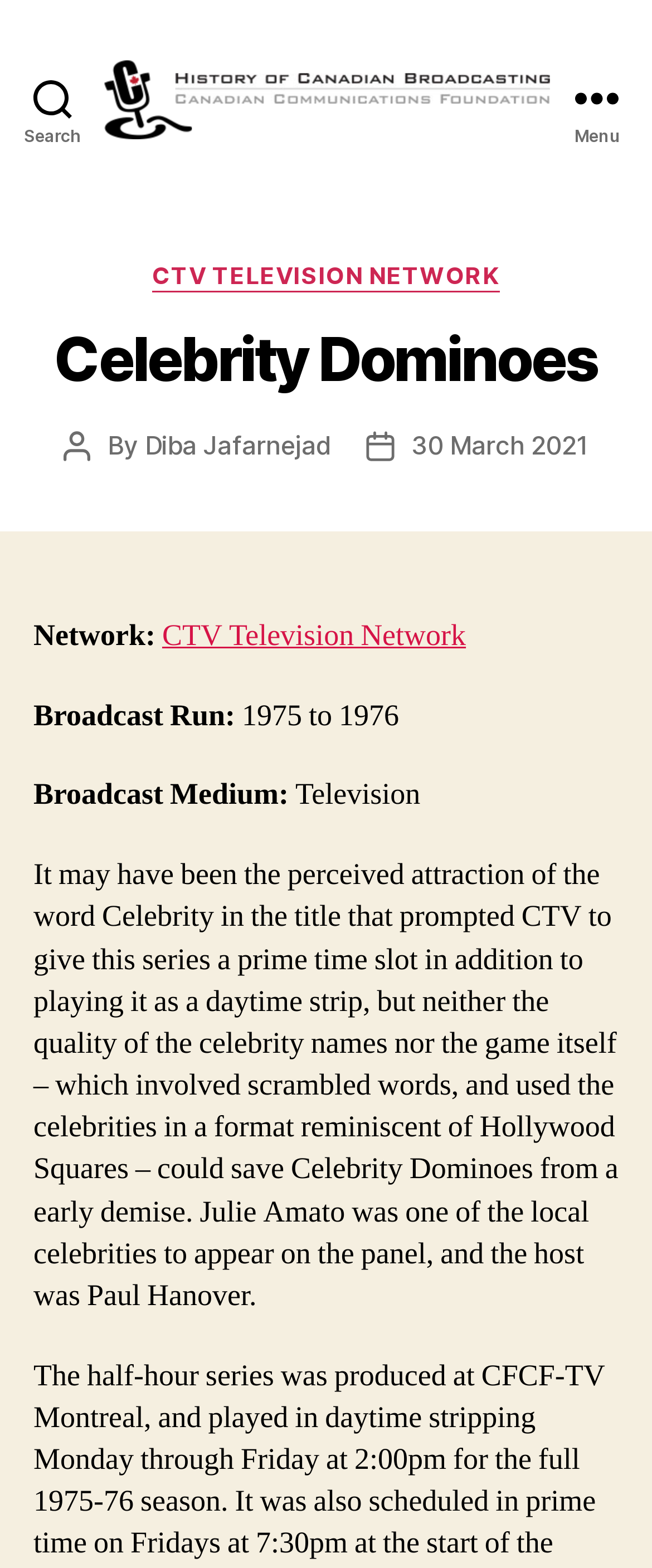Give a succinct answer to this question in a single word or phrase: 
Who was the host of Celebrity Dominoes?

Paul Hanover